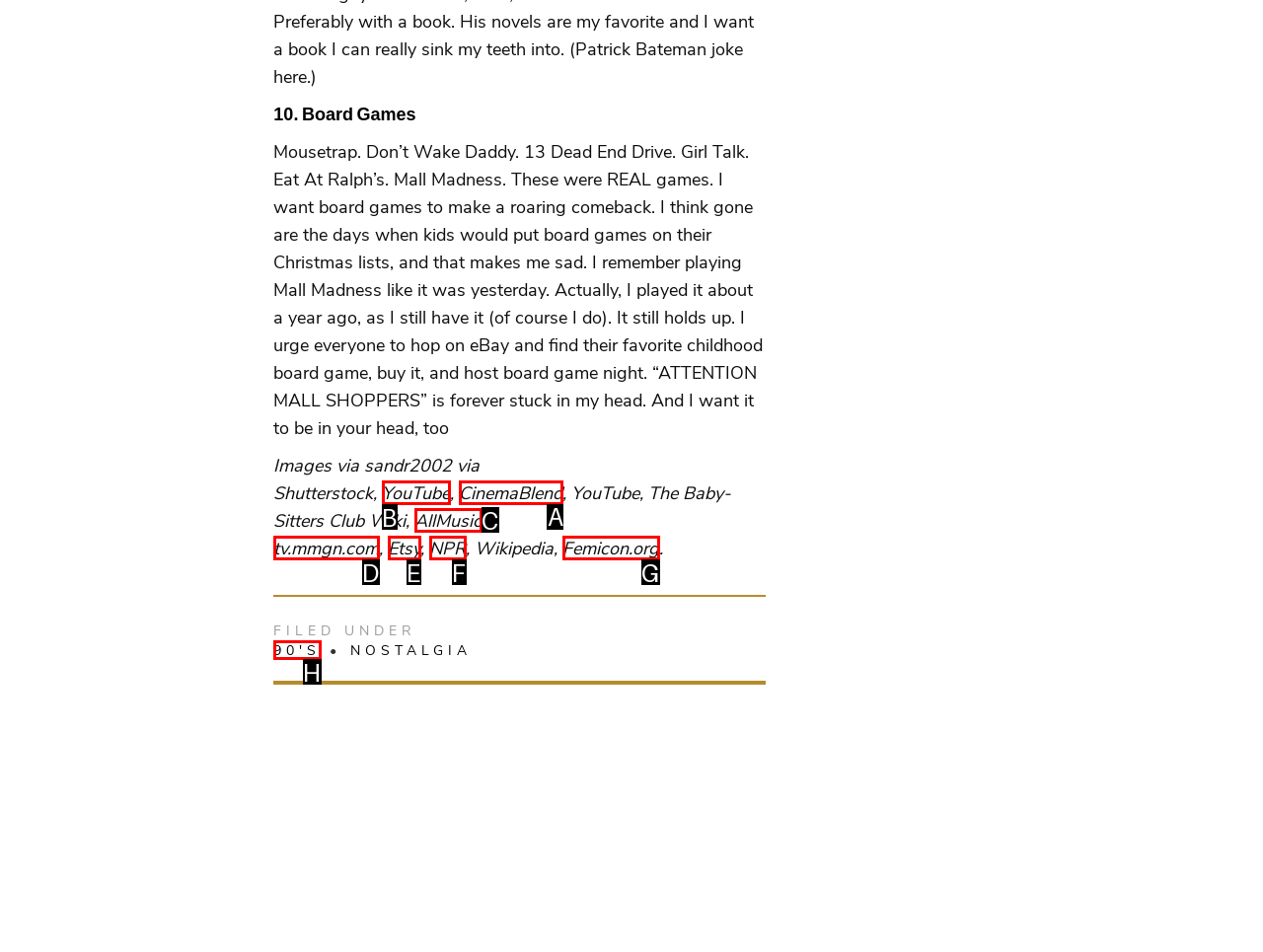Choose the correct UI element to click for this task: Visit the website of CinemaBlend Answer using the letter from the given choices.

A